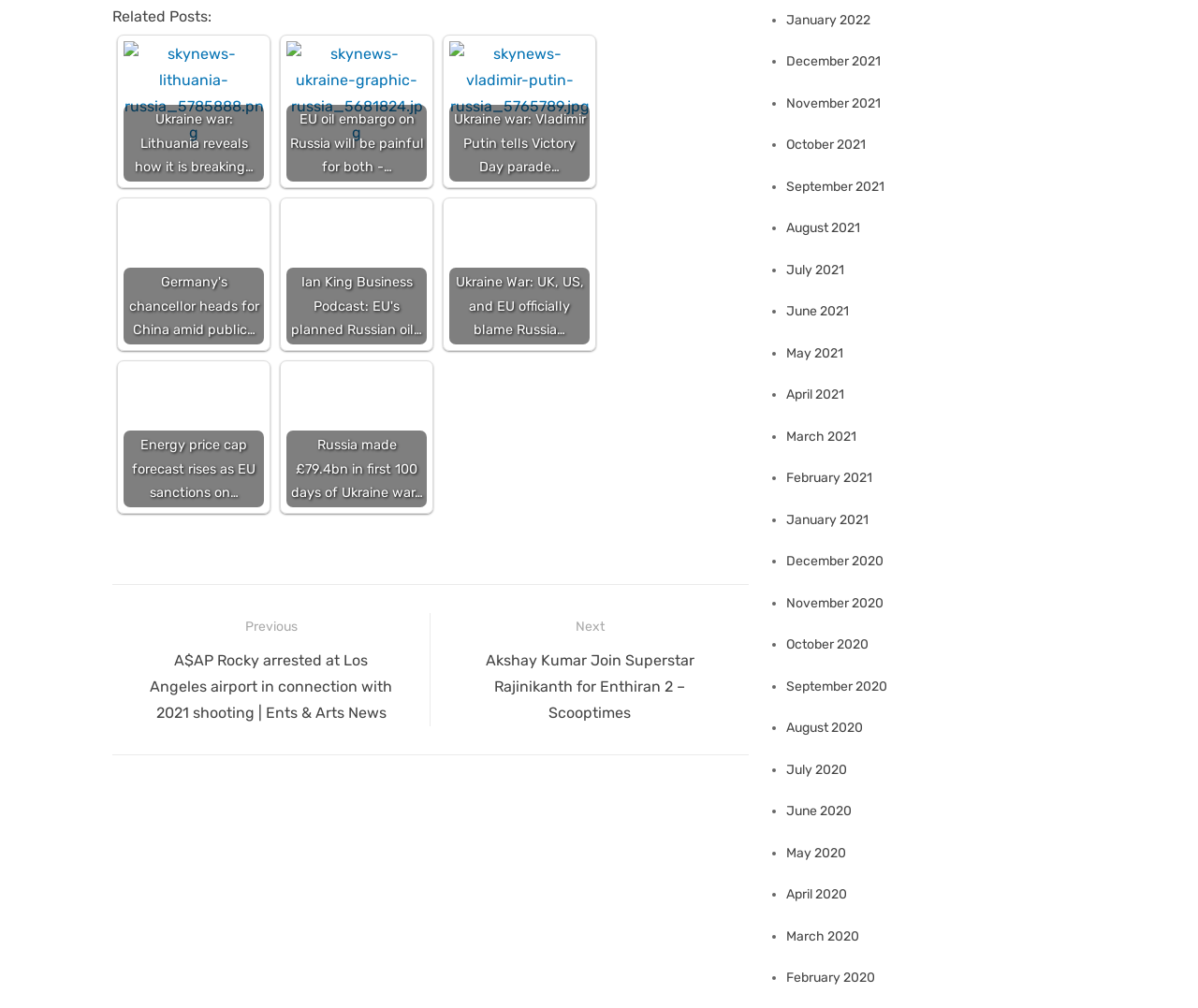Pinpoint the bounding box coordinates for the area that should be clicked to perform the following instruction: "Browse 'Posts'".

[0.094, 0.608, 0.625, 0.75]